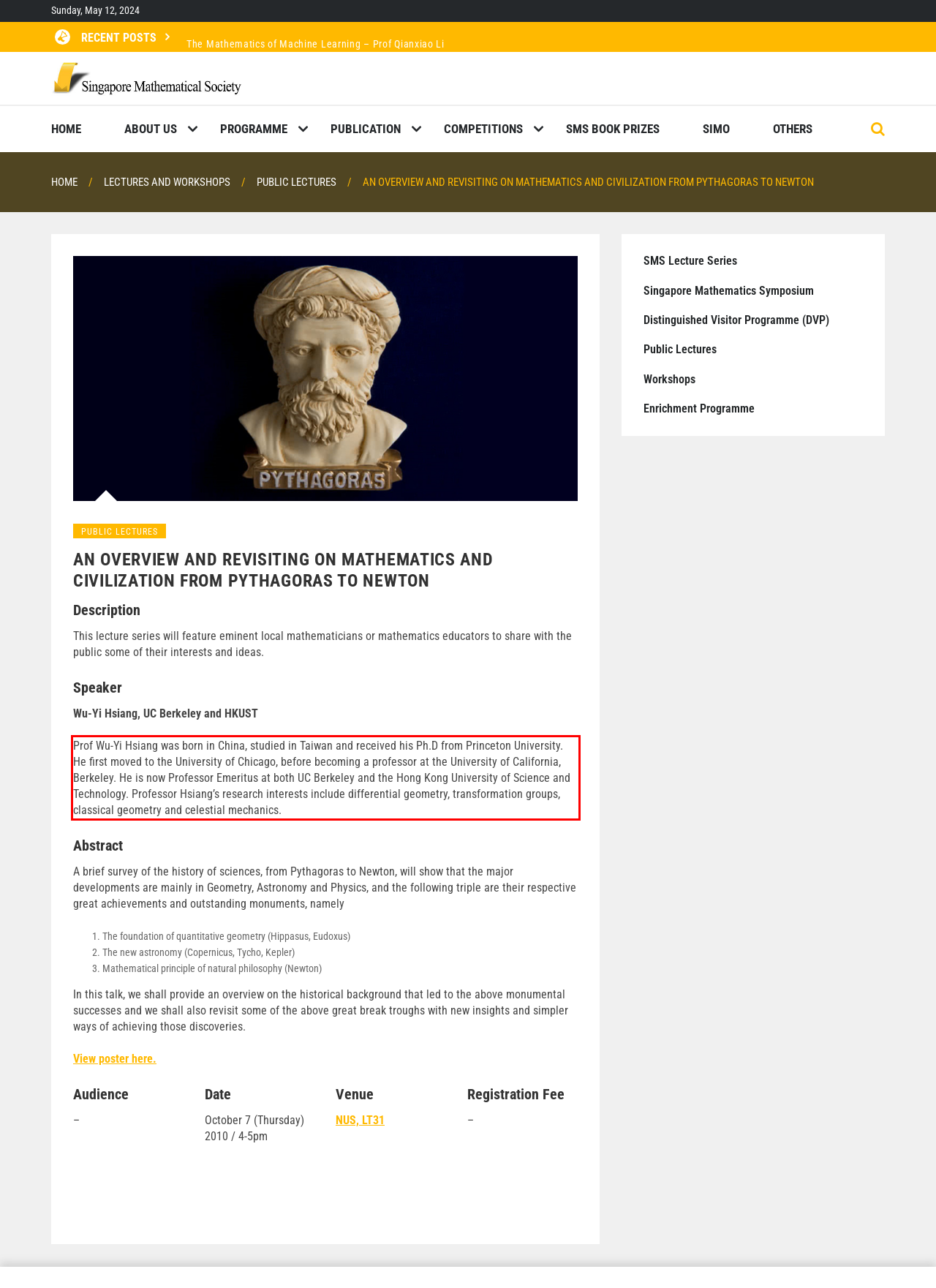With the provided screenshot of a webpage, locate the red bounding box and perform OCR to extract the text content inside it.

Prof Wu-Yi Hsiang was born in China, studied in Taiwan and received his Ph.D from Princeton University. He first moved to the University of Chicago, before becoming a professor at the University of California, Berkeley. He is now Professor Emeritus at both UC Berkeley and the Hong Kong University of Science and Technology. Professor Hsiang’s research interests include differential geometry, transformation groups, classical geometry and celestial mechanics.